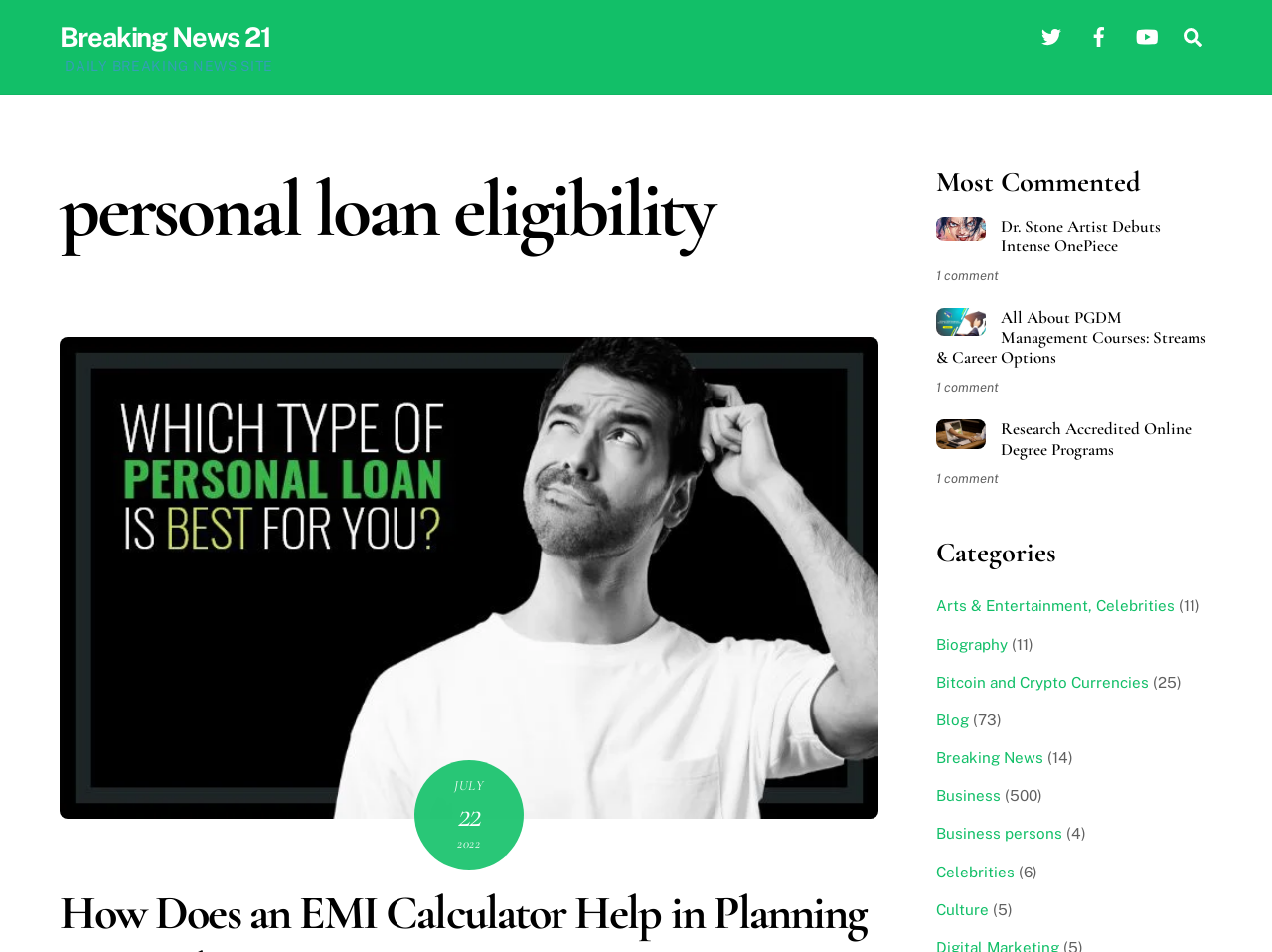Identify the webpage's primary heading and generate its text.

personal loan eligibility